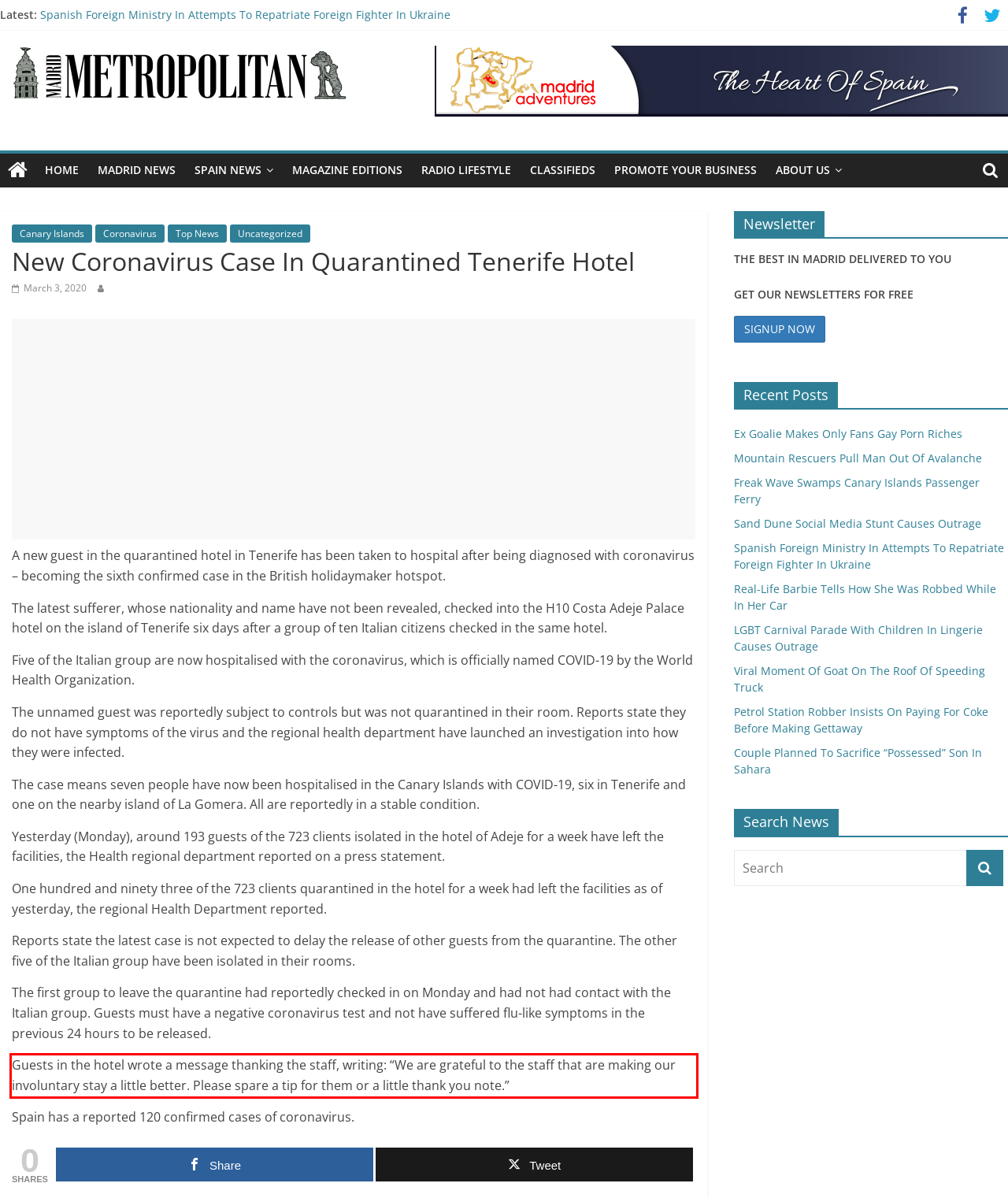You are given a screenshot of a webpage with a UI element highlighted by a red bounding box. Please perform OCR on the text content within this red bounding box.

Guests in the hotel wrote a message thanking the staff, writing: “We are grateful to the staff that are making our involuntary stay a little better. Please spare a tip for them or a little thank you note.”